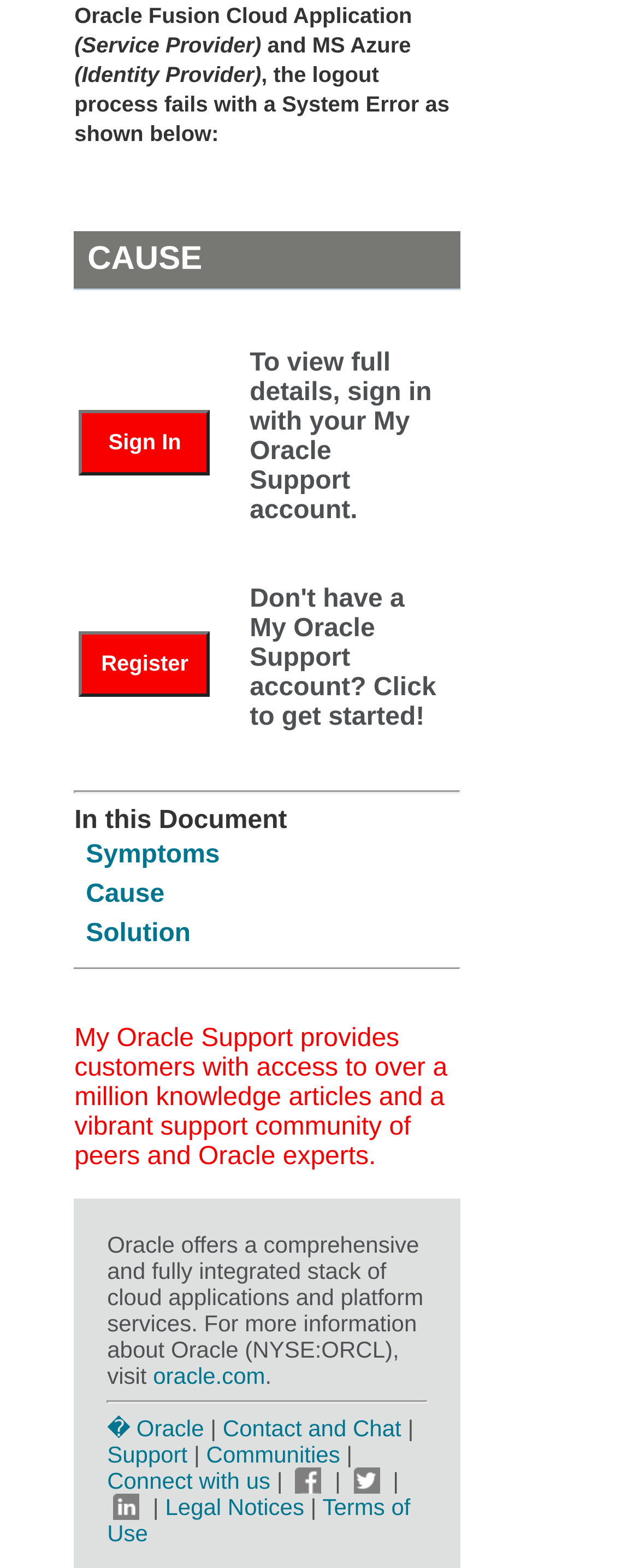Based on the element description: "Connect with us", identify the UI element and provide its bounding box coordinates. Use four float numbers between 0 and 1, [left, top, right, bottom].

[0.168, 0.936, 0.433, 0.953]